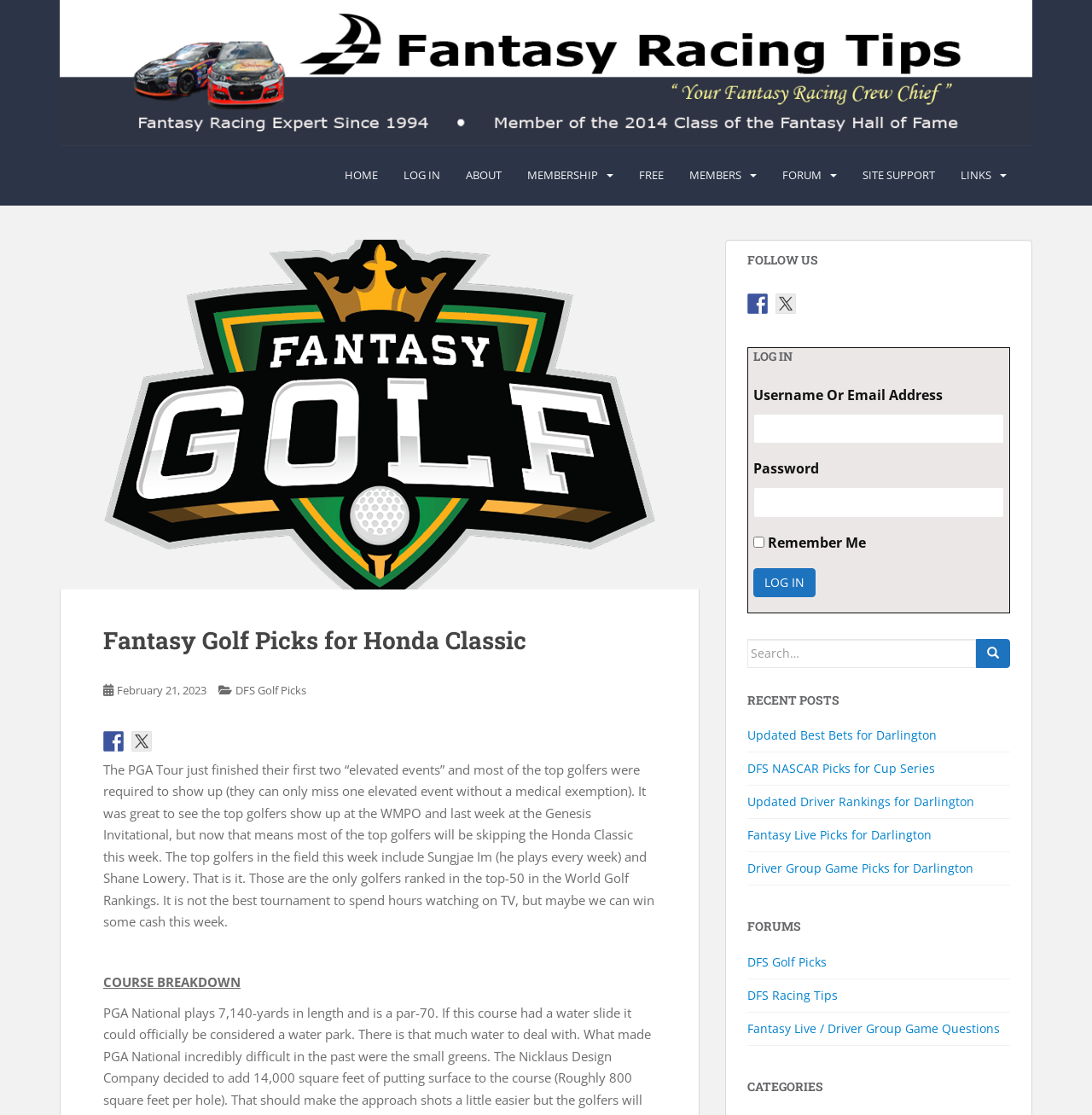Please identify the bounding box coordinates of where to click in order to follow the instruction: "Visit the FORUM page".

[0.716, 0.142, 0.752, 0.173]